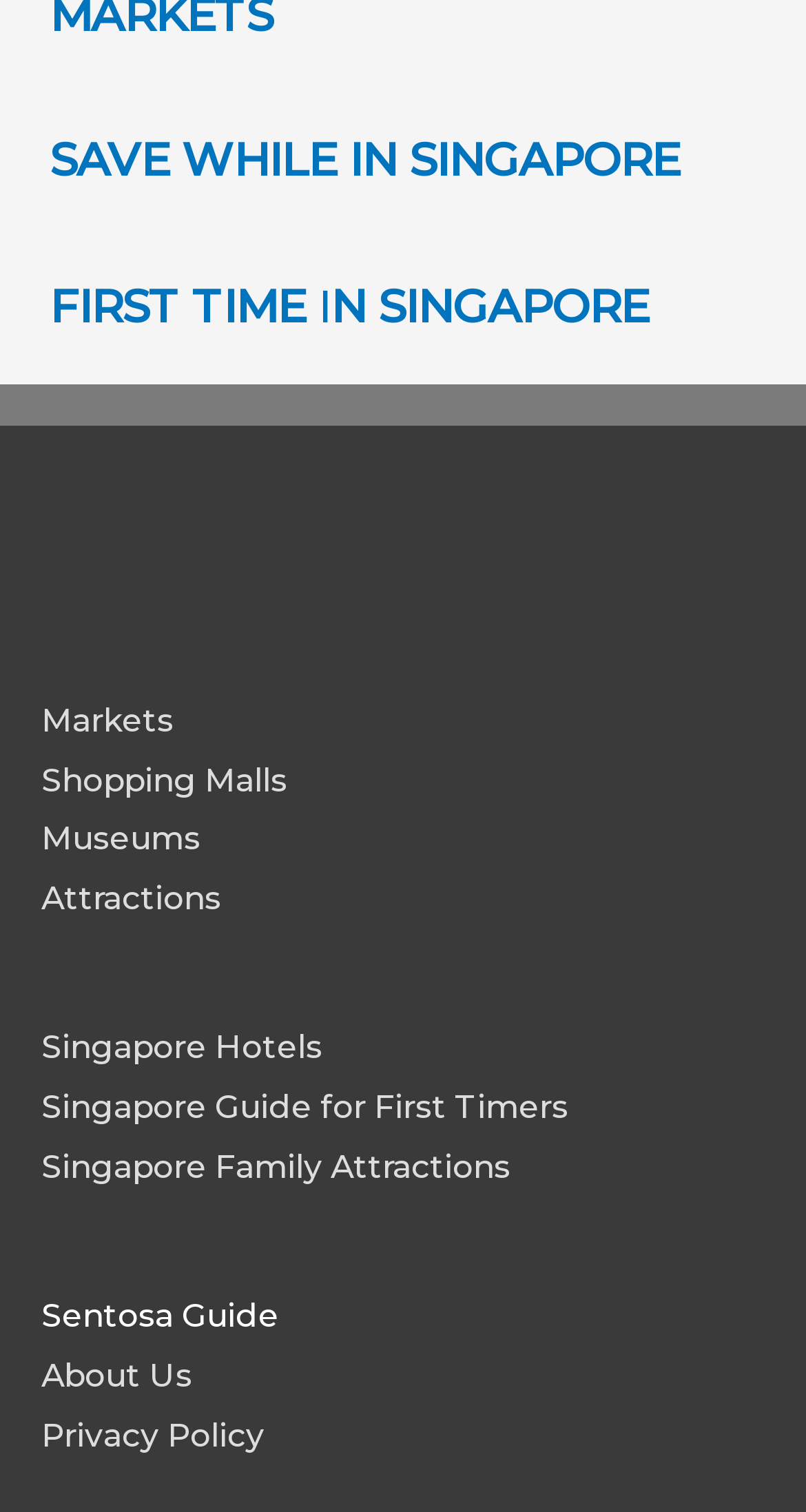Please locate the bounding box coordinates of the element that needs to be clicked to achieve the following instruction: "Explore 'FIRST TIME IN SINGAPORE'". The coordinates should be four float numbers between 0 and 1, i.e., [left, top, right, bottom].

[0.061, 0.185, 0.805, 0.22]